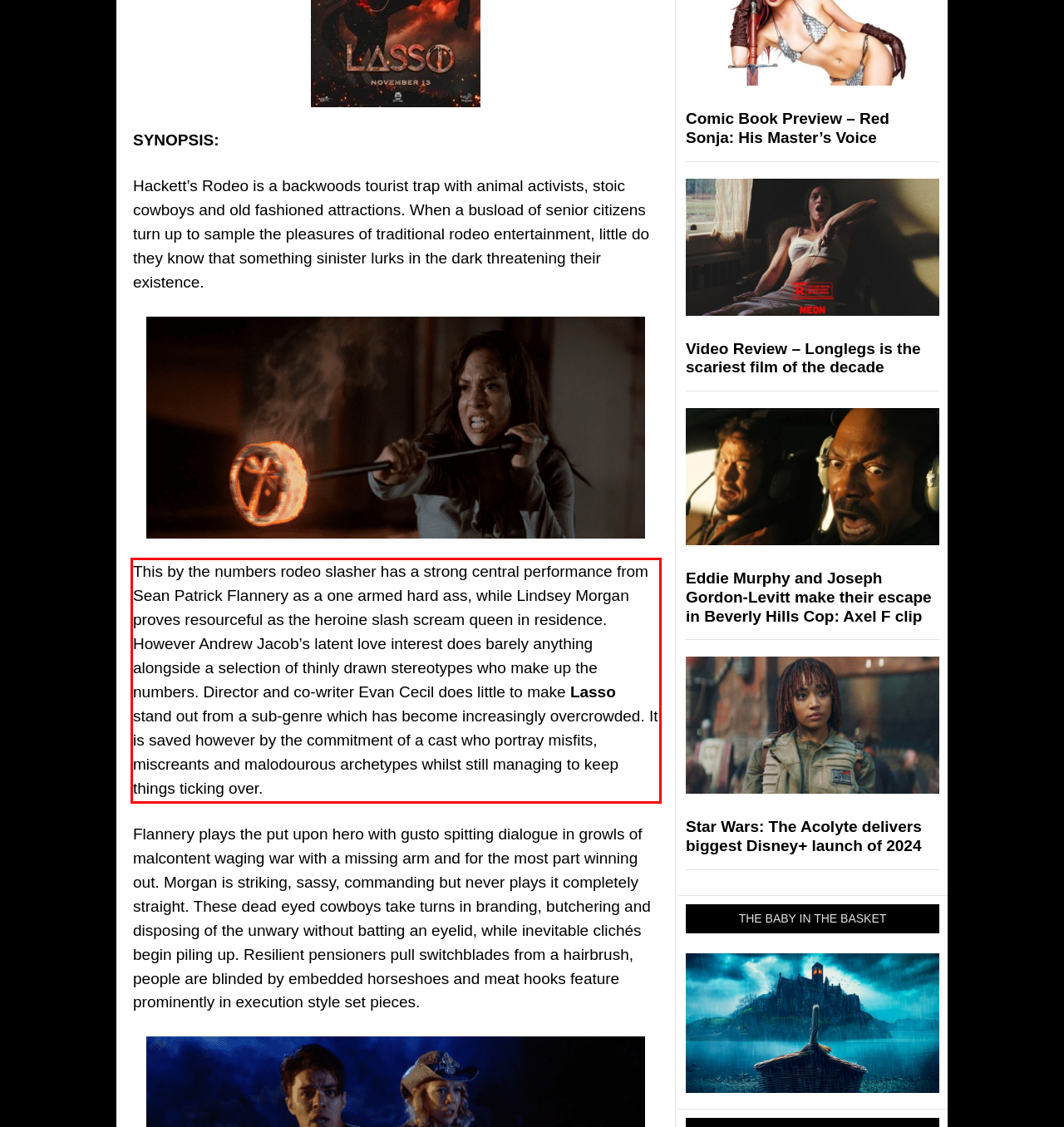Please examine the webpage screenshot and extract the text within the red bounding box using OCR.

This by the numbers rodeo slasher has a strong central performance from Sean Patrick Flannery as a one armed hard ass, while Lindsey Morgan proves resourceful as the heroine slash scream queen in residence. However Andrew Jacob’s latent love interest does barely anything alongside a selection of thinly drawn stereotypes who make up the numbers. Director and co-writer Evan Cecil does little to make Lasso stand out from a sub-genre which has become increasingly overcrowded. It is saved however by the commitment of a cast who portray misfits, miscreants and malodourous archetypes whilst still managing to keep things ticking over.